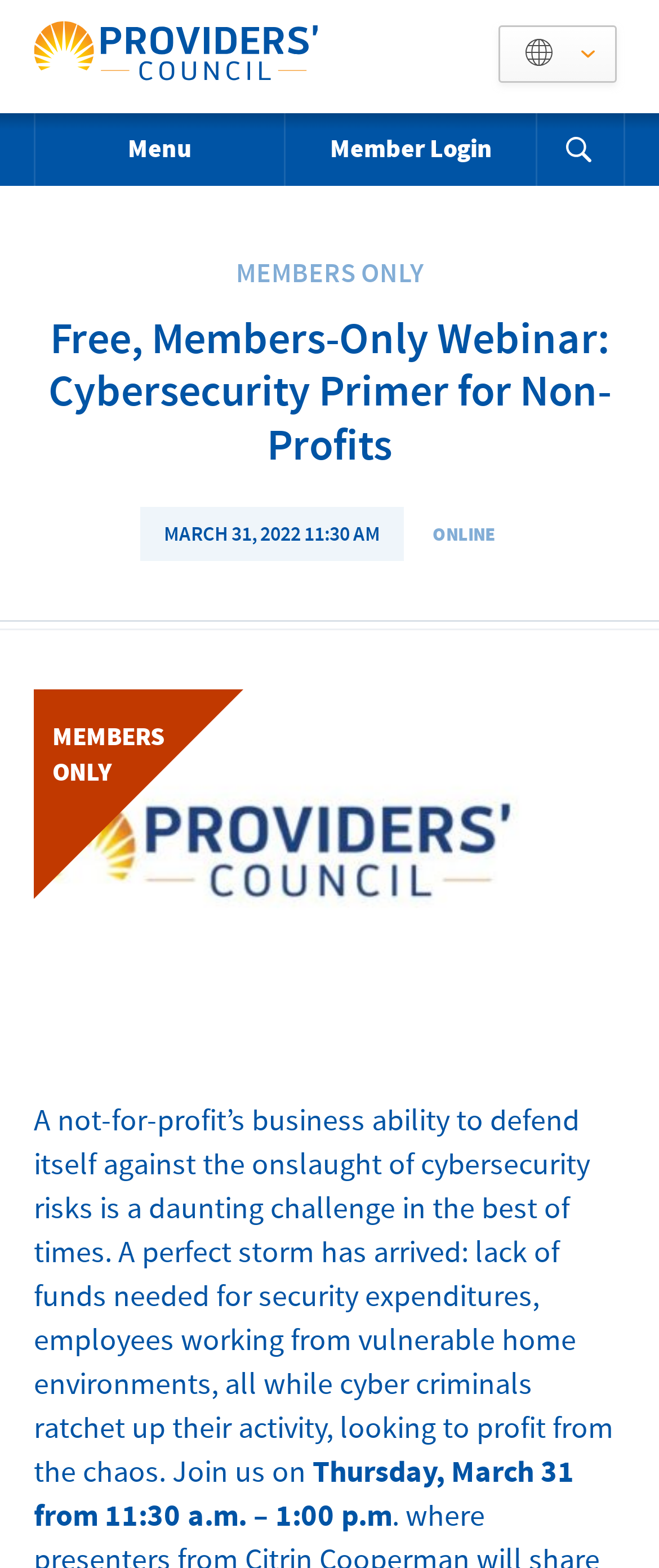What is the duration of the webinar?
Can you offer a detailed and complete answer to this question?

The duration of the webinar can be inferred from the text 'Thursday, March 31 from 11:30 a.m. – 1:00 p.m' which indicates that the webinar starts at 11:30 am and ends at 1:00 pm, making it a 1 hour 30 minutes long event.